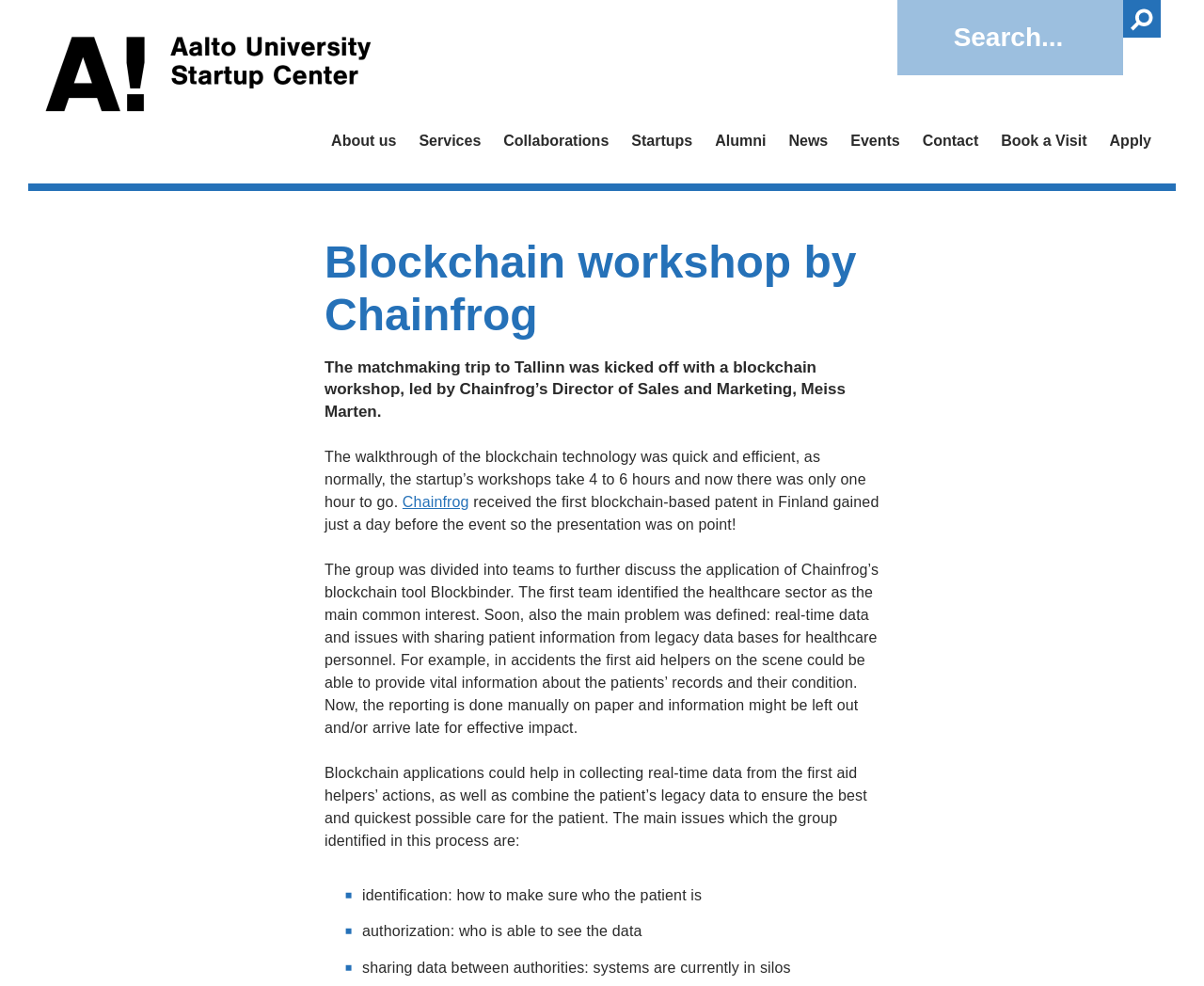Based on the provided description, "alt="Aalto Startup Center"", find the bounding box of the corresponding UI element in the screenshot.

[0.031, 0.023, 0.312, 0.123]